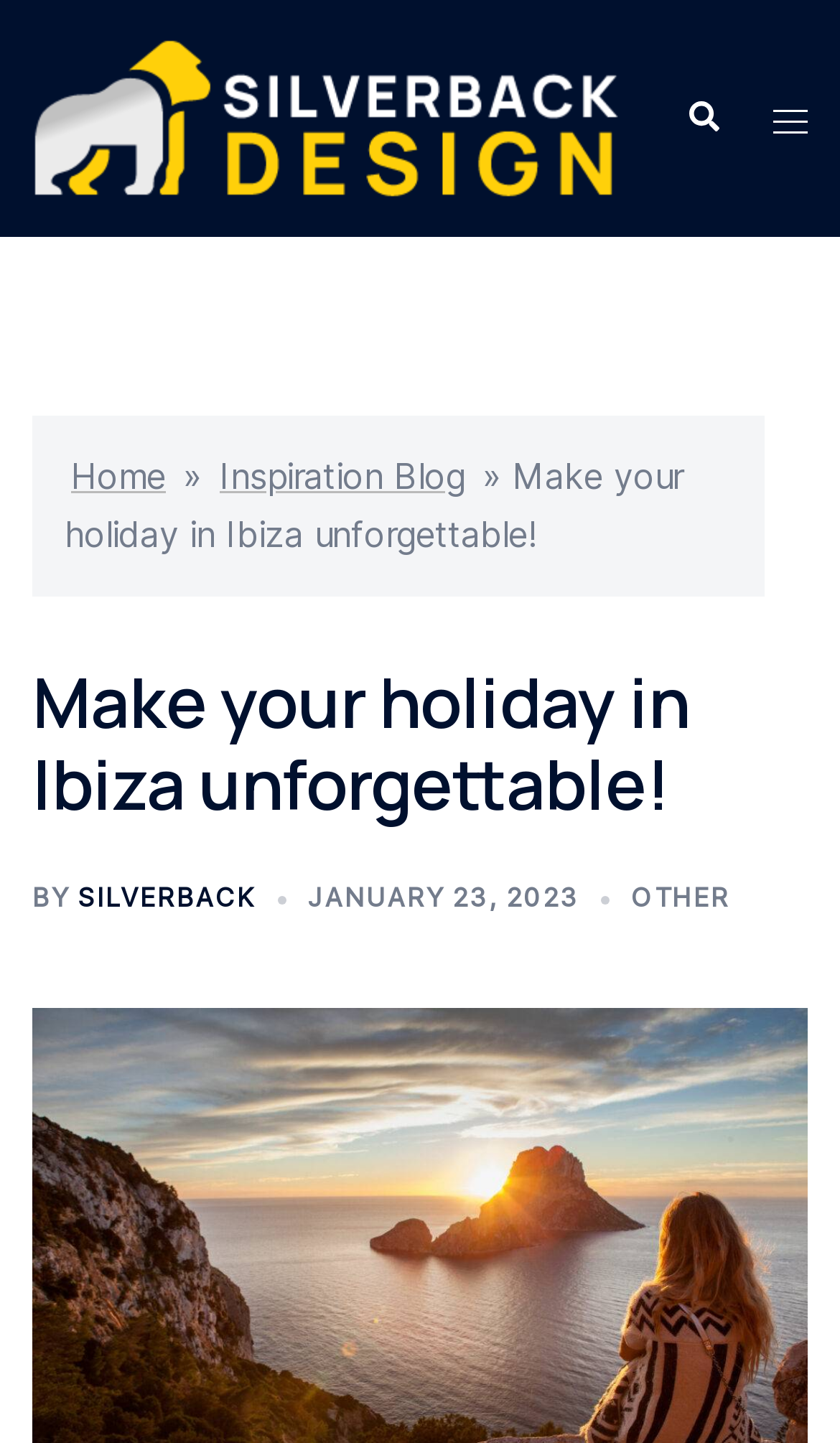Using the webpage screenshot, locate the HTML element that fits the following description and provide its bounding box: "parent_node: Share title="Facebook"".

None